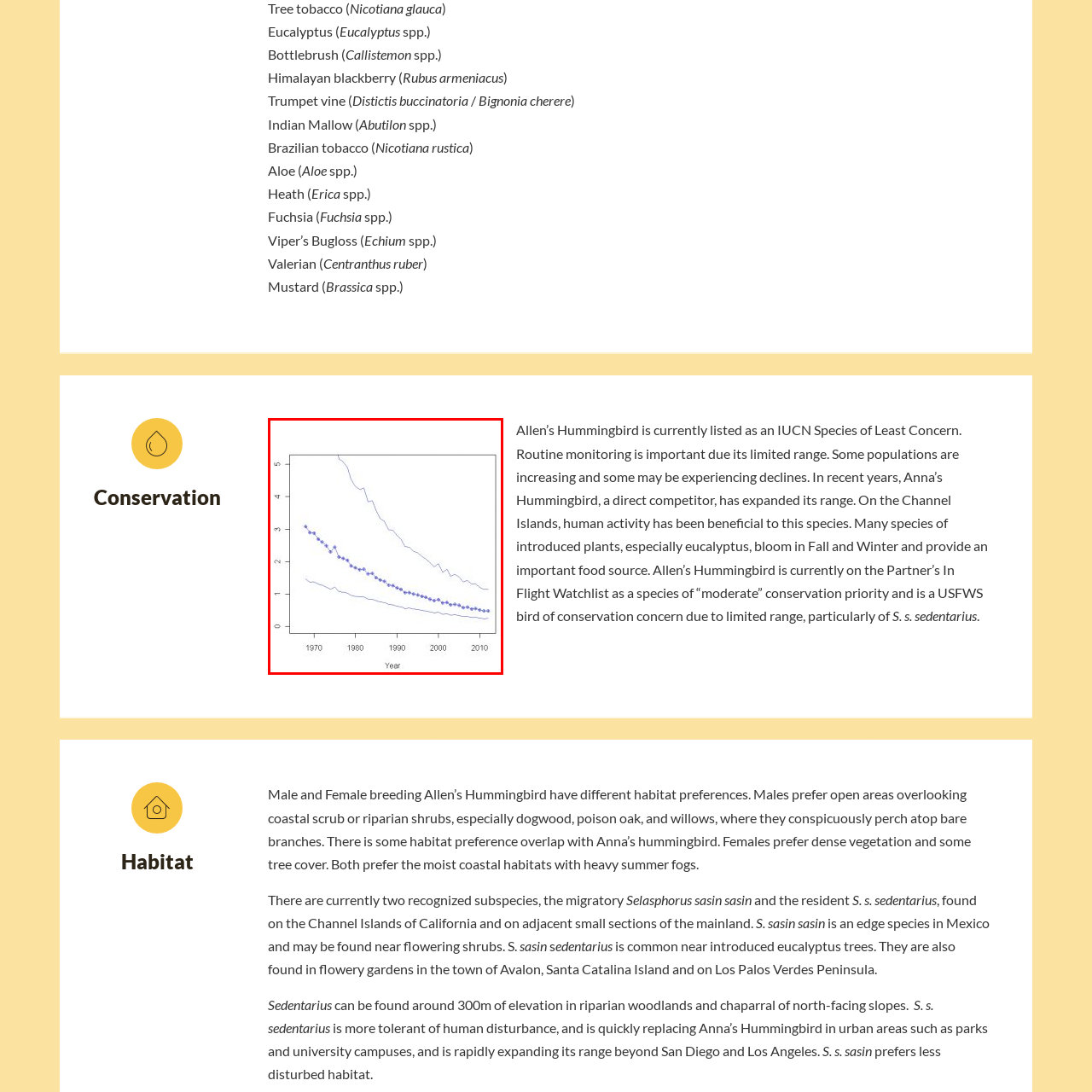What is the current conservation status of Allen's Hummingbird?
Look closely at the part of the image outlined in red and give a one-word or short phrase answer.

Least Concern